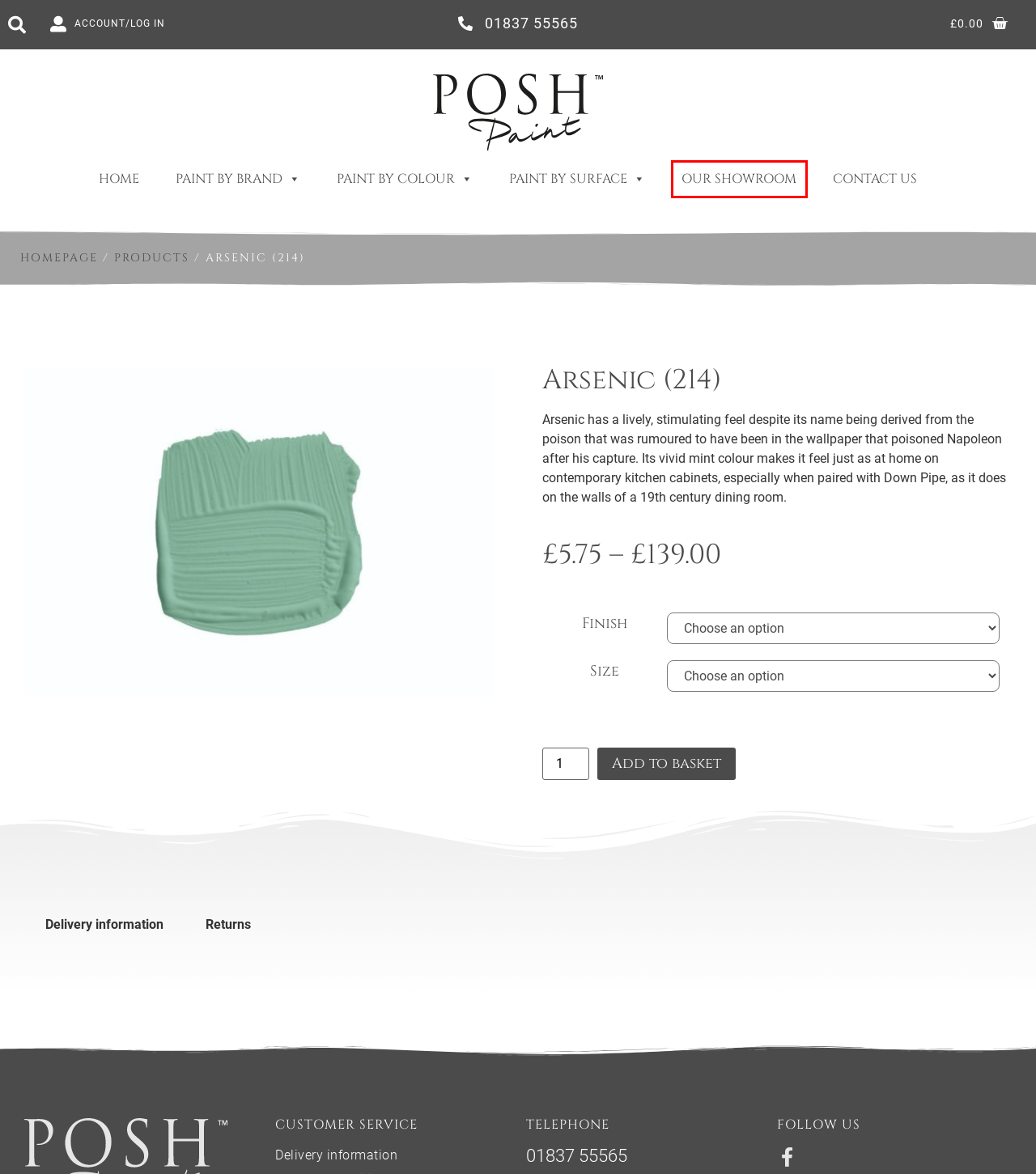Check out the screenshot of a webpage with a red rectangle bounding box. Select the best fitting webpage description that aligns with the new webpage after clicking the element inside the bounding box. Here are the candidates:
A. Posh Paint |The Home of Designer Paints | Oakhampton
B. Paint by Brand Archives - Posh Paint
C. Colours Archives - Posh Paint
D. Contact us - Posh Paint
E. Delivery information - Posh Paint
F. Paint by Surface Archives - Posh Paint
G. My account - Posh Paint
H. Posh Paint | Designer Paint Showroom in Okehampton

H